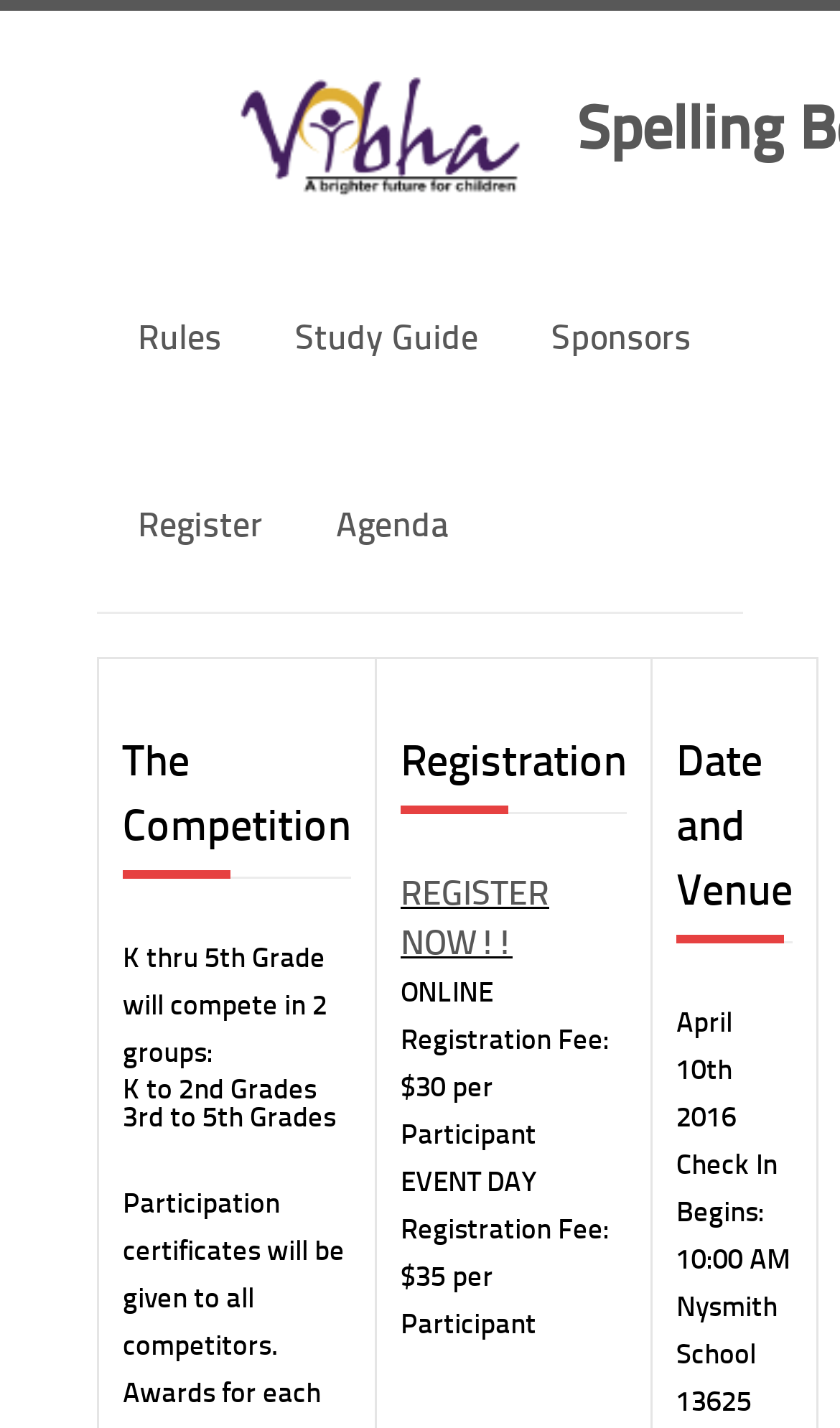Please provide the bounding box coordinates for the UI element as described: "Sponsors". The coordinates must be four floats between 0 and 1, represented as [left, top, right, bottom].

[0.618, 0.167, 0.862, 0.299]